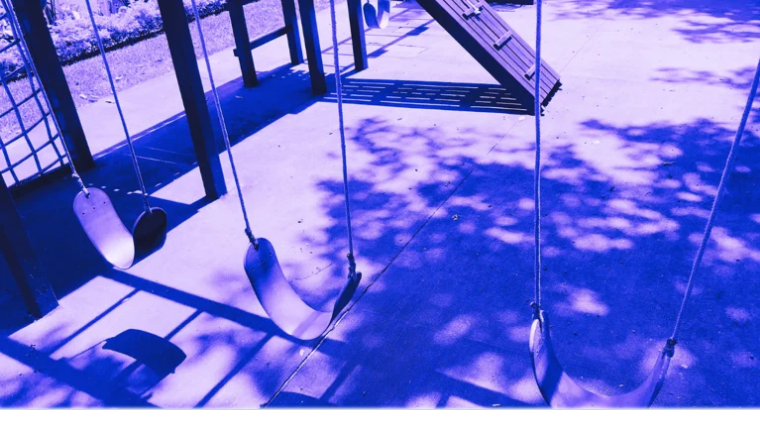What is the color tone of the surrounding area?
Provide an in-depth and detailed explanation in response to the question.

The question asks about the color tone of the surrounding area in the image. According to the caption, the surrounding area is bathed in a serene blue hue, which is likely due to the lighting or filter applied, hence the answer is serene blue.